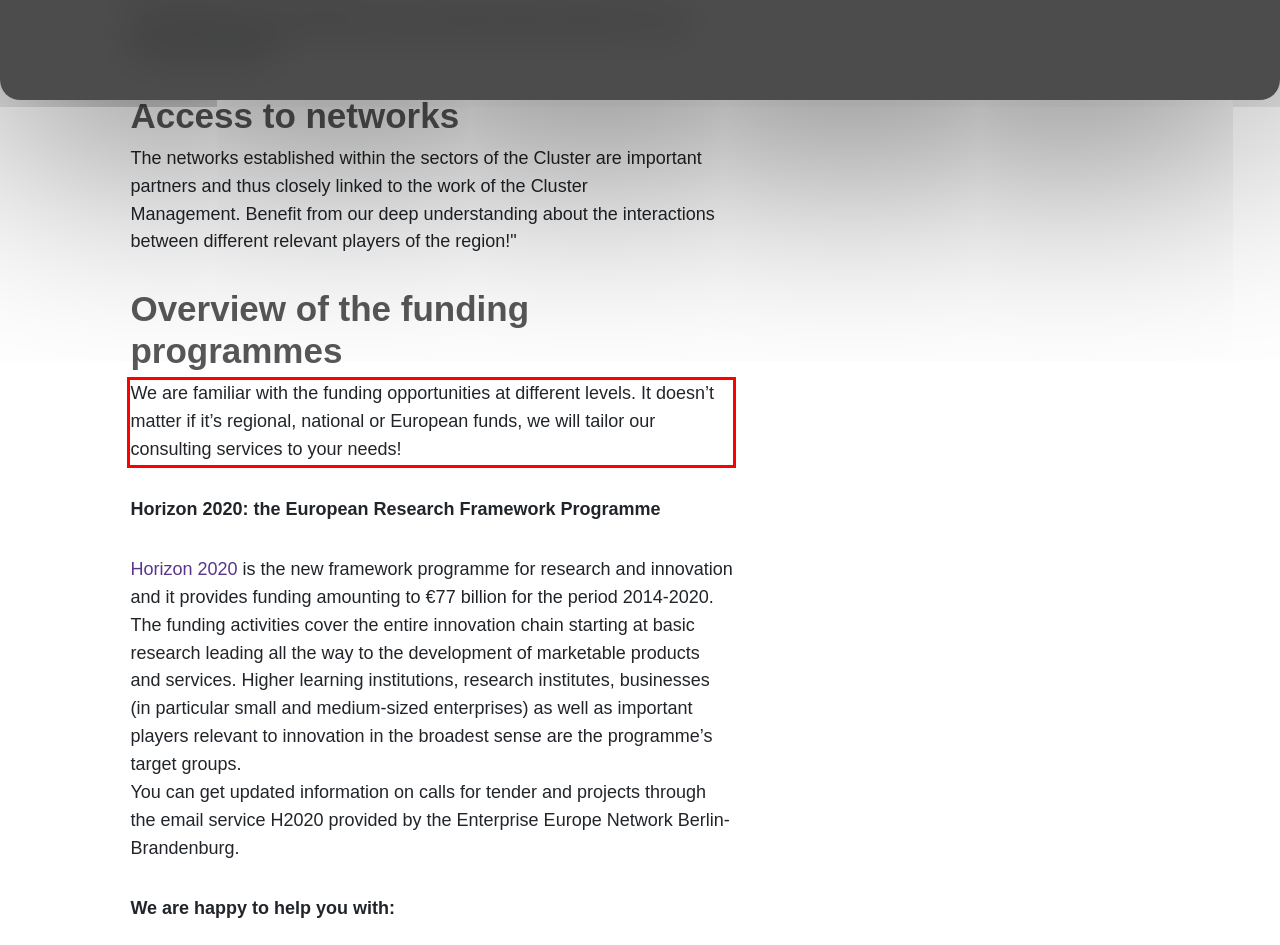By examining the provided screenshot of a webpage, recognize the text within the red bounding box and generate its text content.

We are familiar with the funding opportunities at different levels. It doesn’t matter if it’s regional, national or European funds, we will tailor our consulting services to your needs!